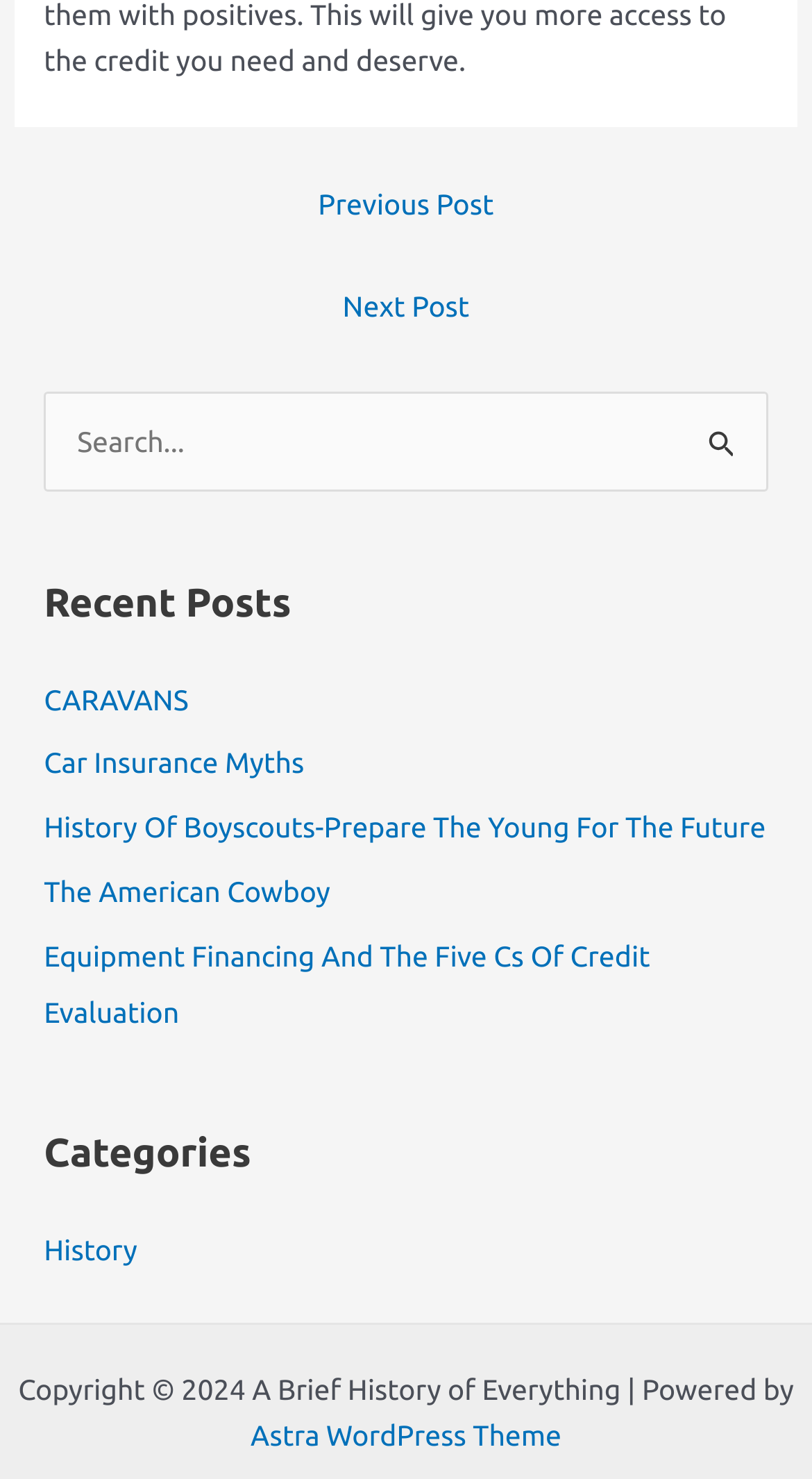Using the provided description Email, find the bounding box coordinates for the UI element. Provide the coordinates in (top-left x, top-left y, bottom-right x, bottom-right y) format, ensuring all values are between 0 and 1.

None